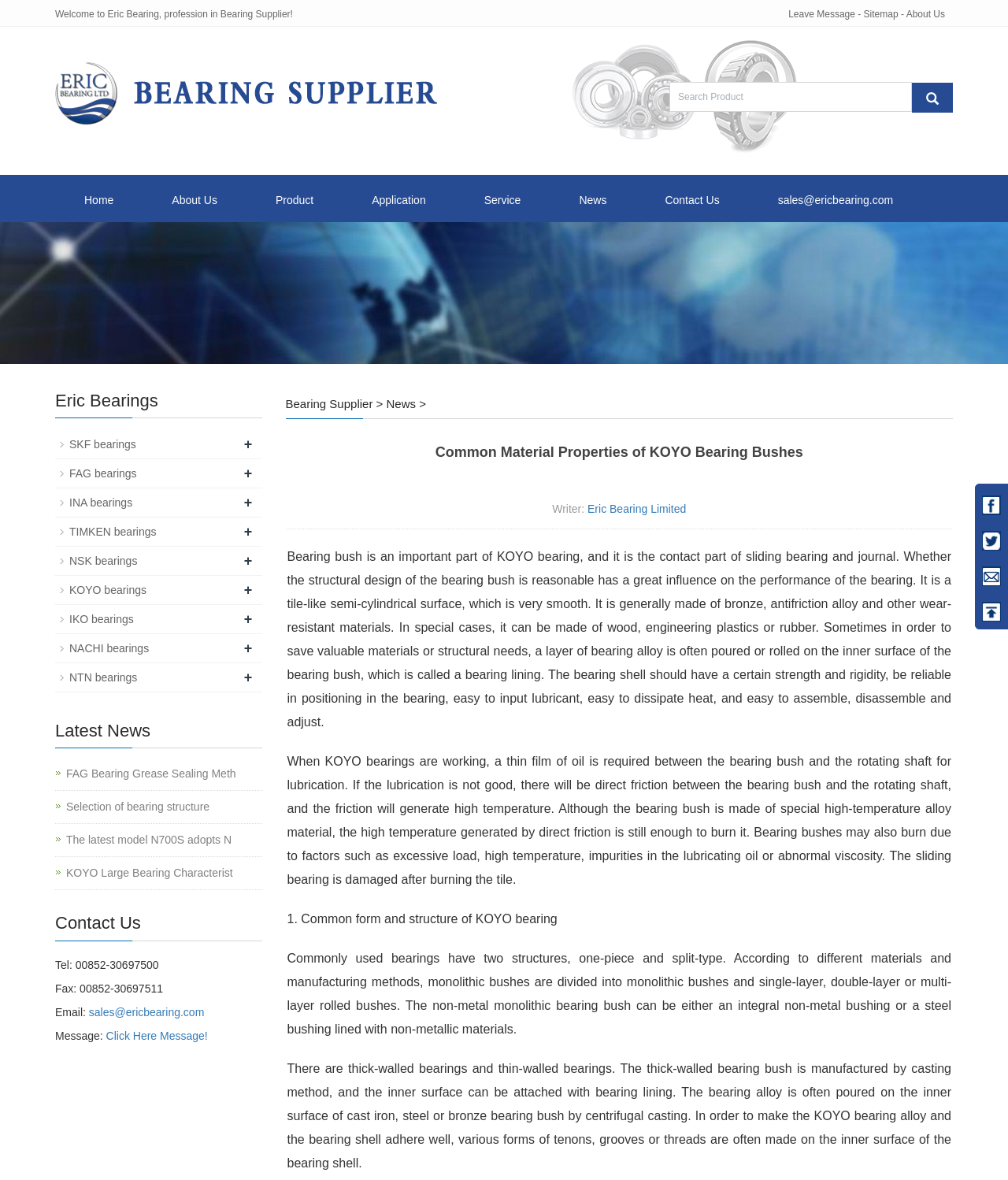What is the main topic of this webpage?
Make sure to answer the question with a detailed and comprehensive explanation.

Based on the webpage content, the main topic is about bearing bush, specifically discussing its properties, structures, and materials used in KOYO bearings.